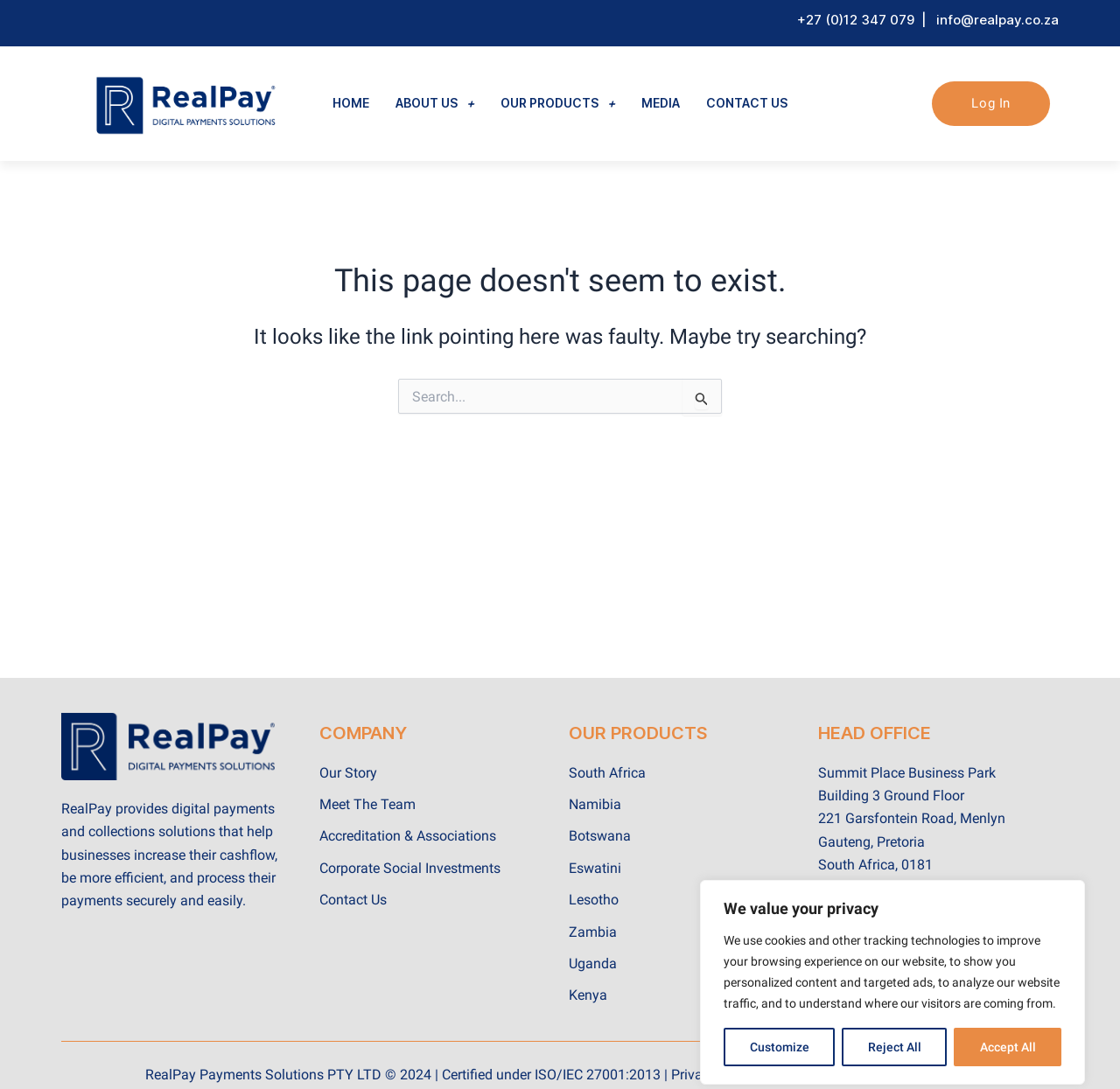Identify and provide the bounding box coordinates of the UI element described: "parent_node: Search for: name="s" placeholder="Search..."". The coordinates should be formatted as [left, top, right, bottom], with each number being a float between 0 and 1.

[0.355, 0.348, 0.645, 0.38]